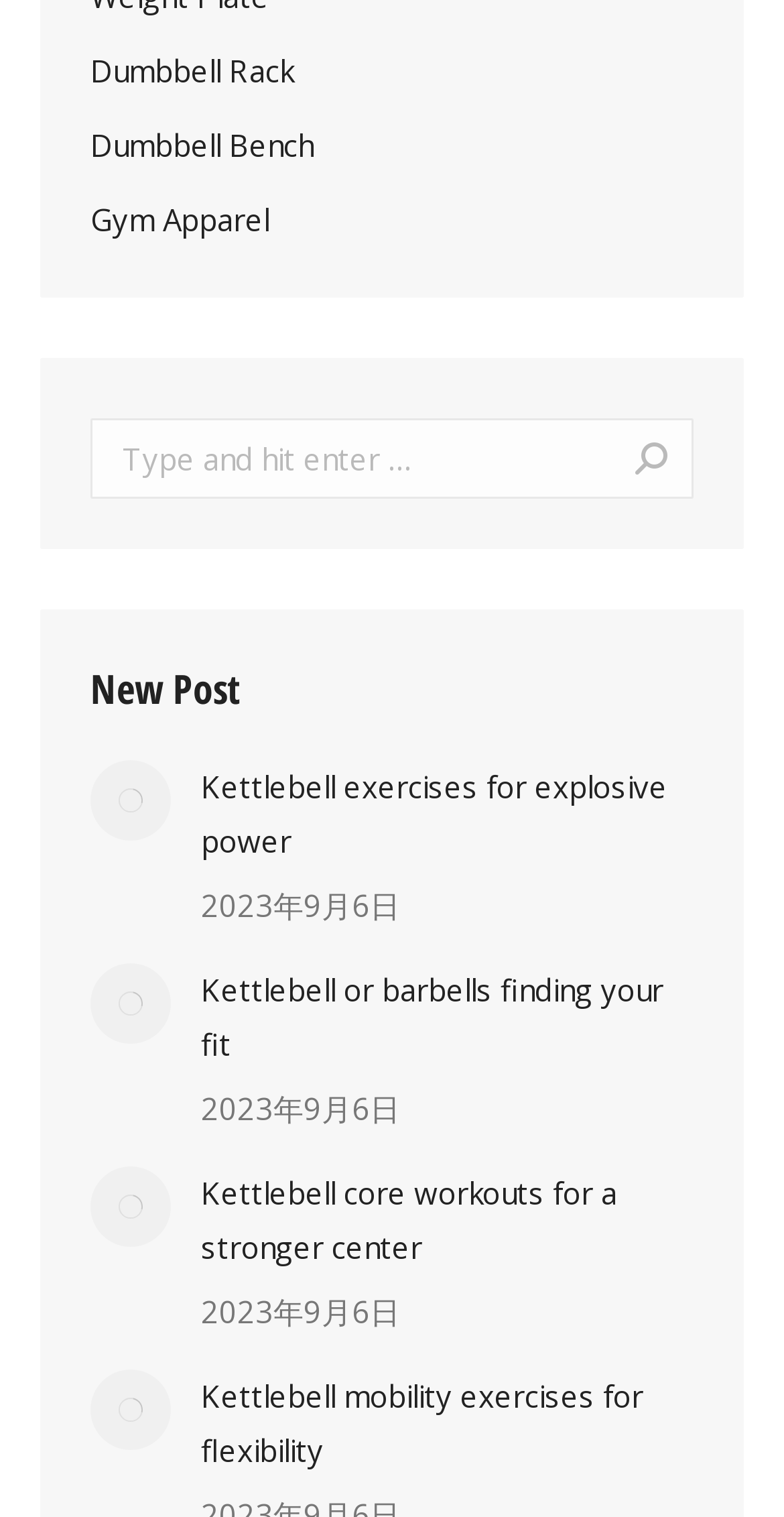Please identify the coordinates of the bounding box that should be clicked to fulfill this instruction: "Search for something".

[0.115, 0.276, 0.885, 0.329]